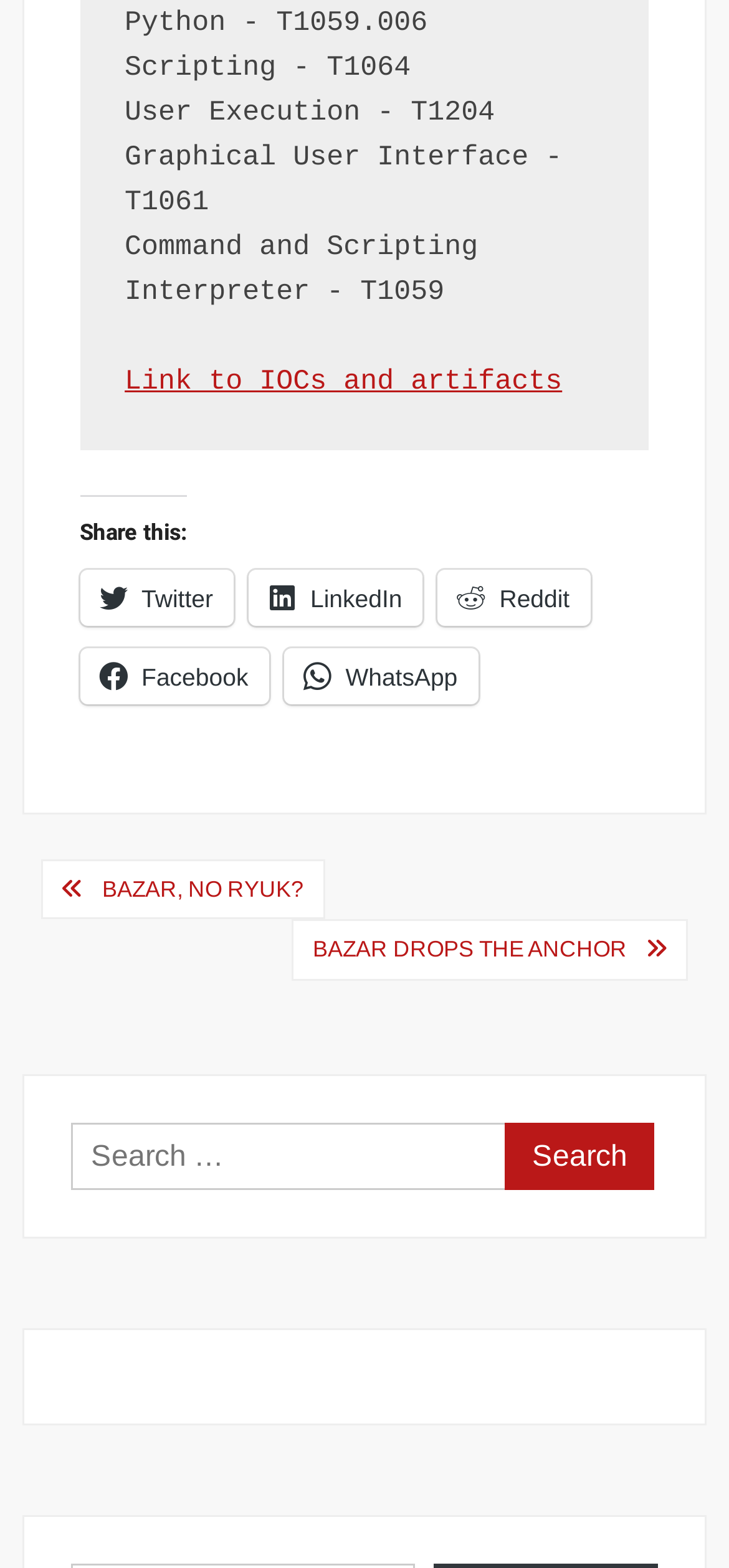Determine the coordinates of the bounding box for the clickable area needed to execute this instruction: "View previous post".

[0.115, 0.549, 0.443, 0.585]